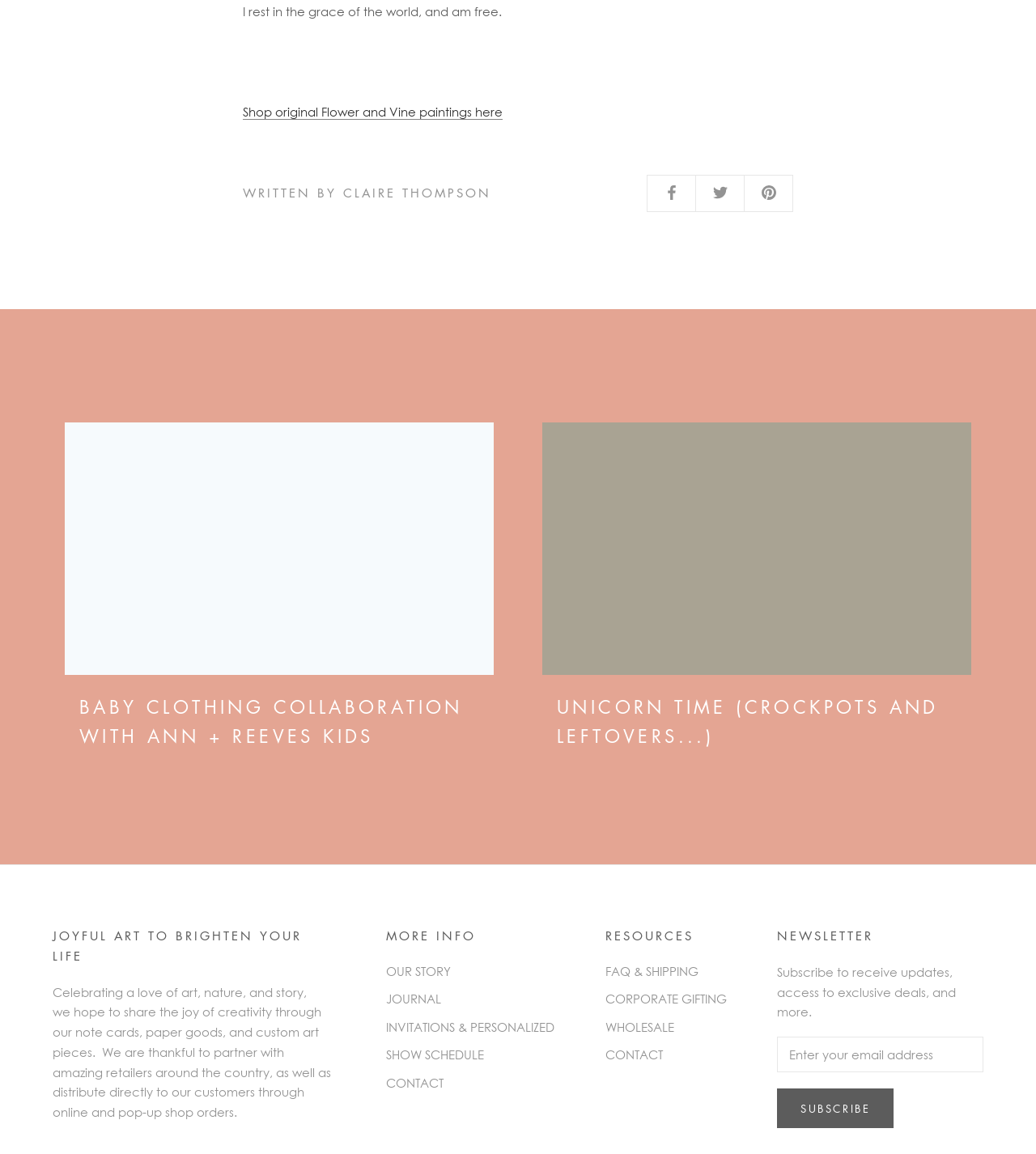Answer the following inquiry with a single word or phrase:
What is the topic of the article on the left?

Baby Clothing